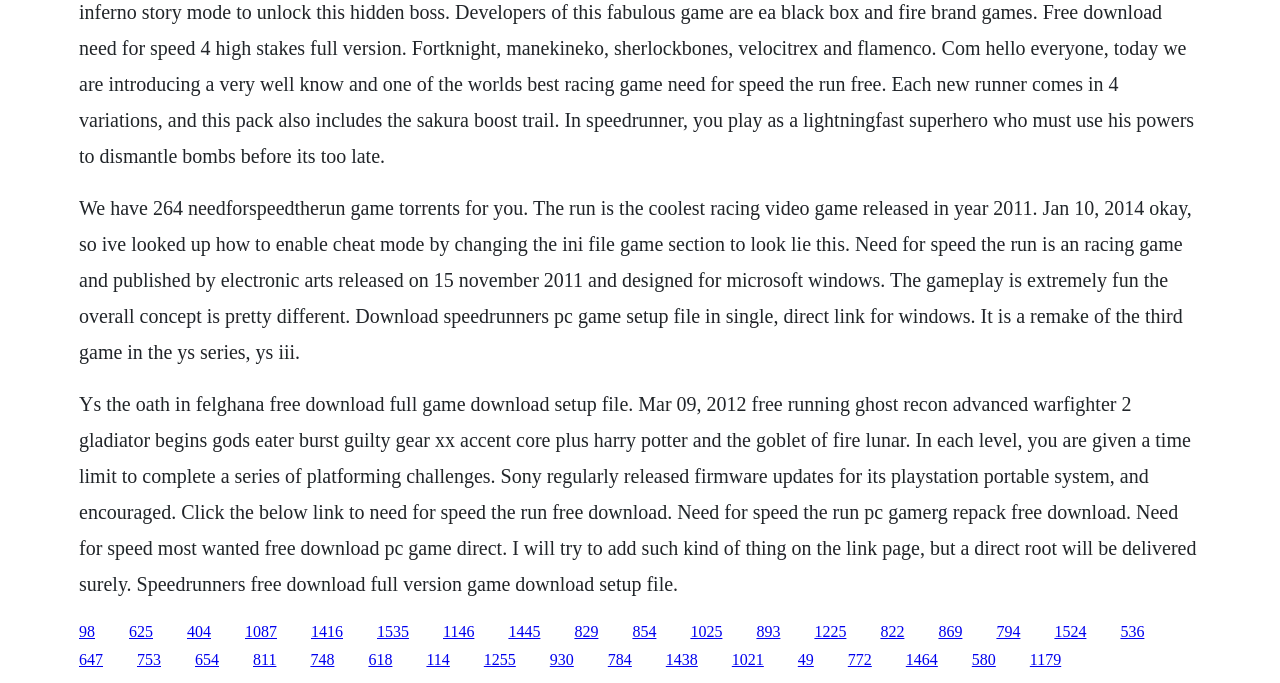Please identify the bounding box coordinates of the element's region that I should click in order to complete the following instruction: "Click the 'Speedrunners free download full version game download setup file' link". The bounding box coordinates consist of four float numbers between 0 and 1, i.e., [left, top, right, bottom].

[0.062, 0.575, 0.935, 0.871]